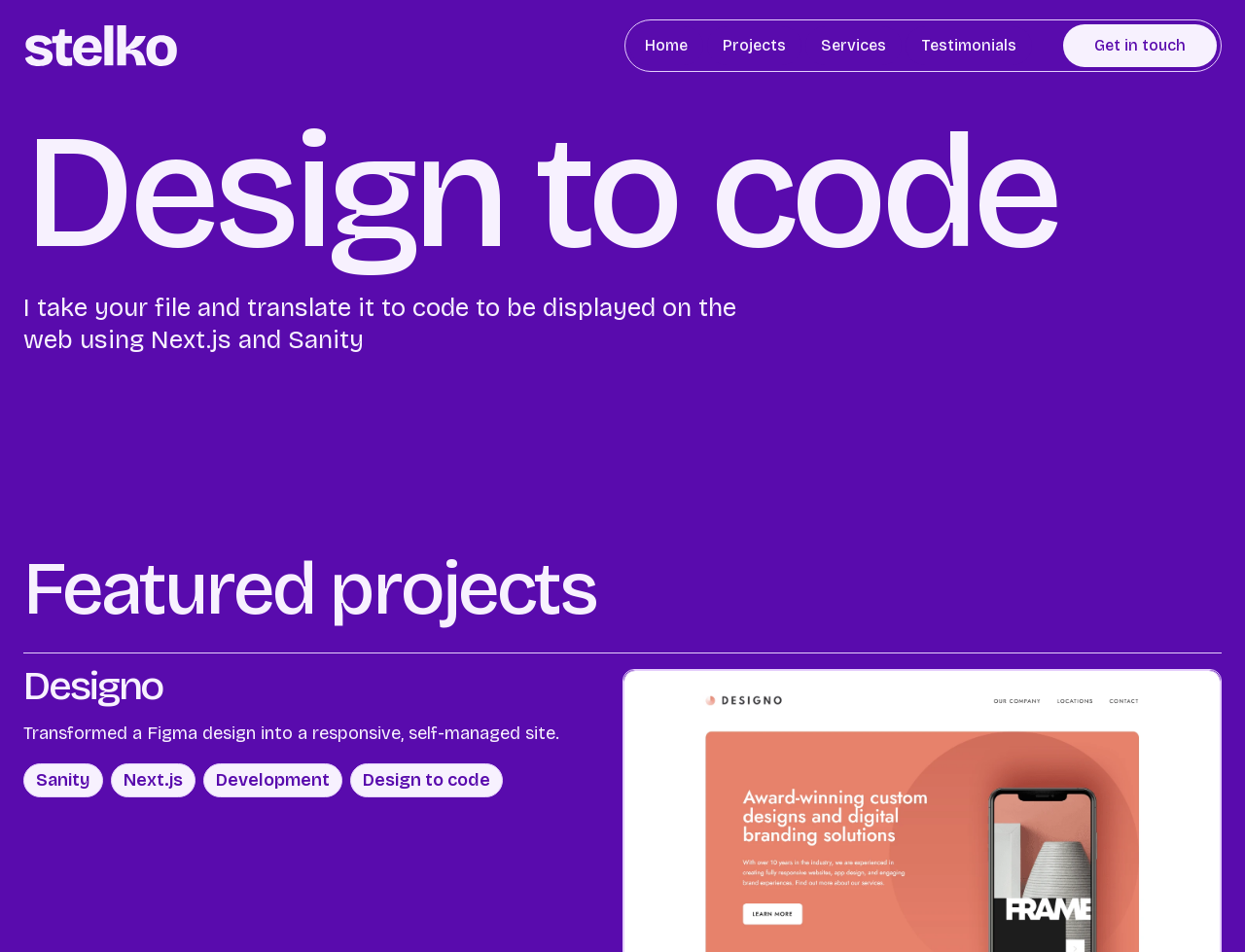Please determine the primary heading and provide its text.

Design to code